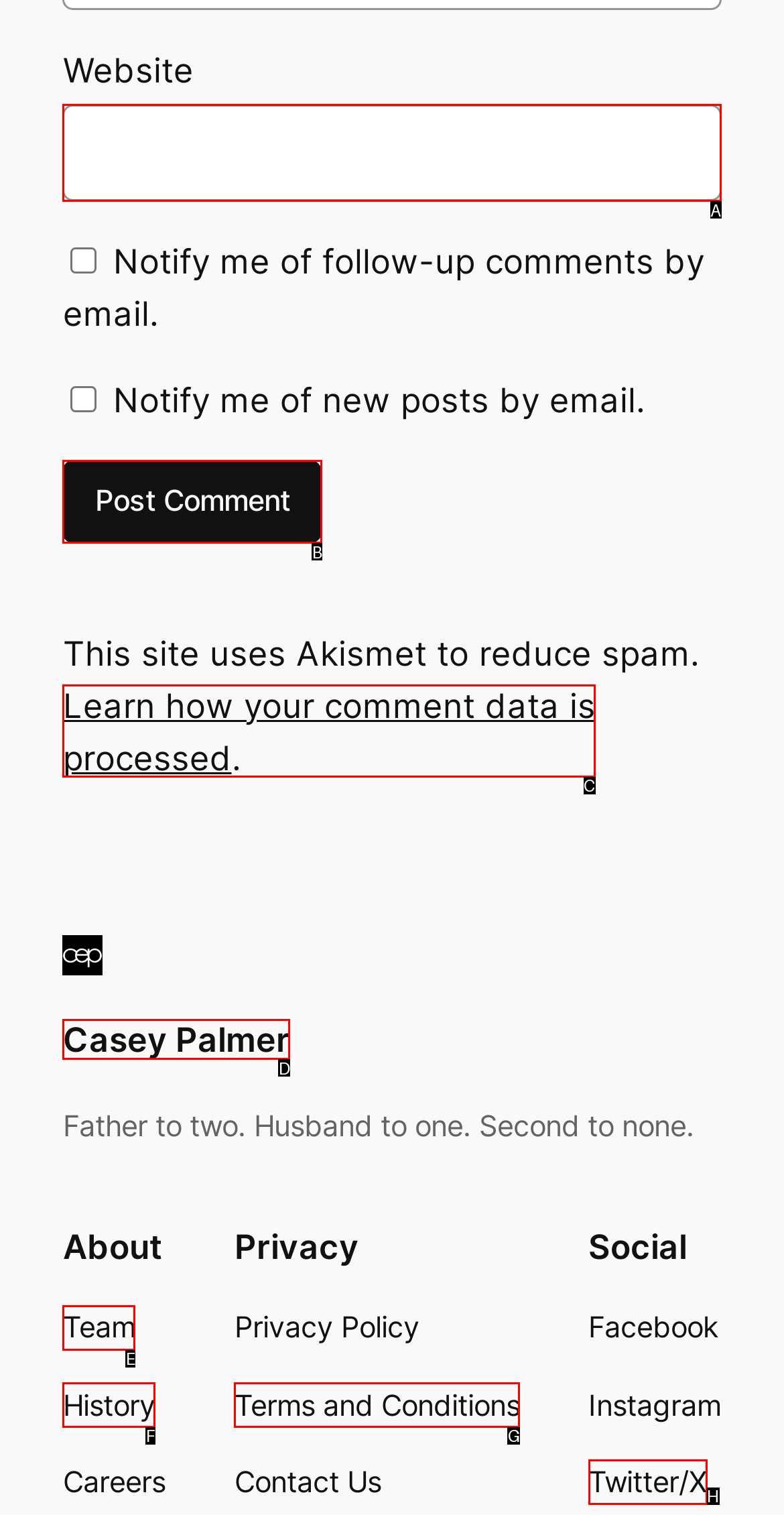Select the appropriate bounding box to fulfill the task: Learn how your comment data is processed Respond with the corresponding letter from the choices provided.

C